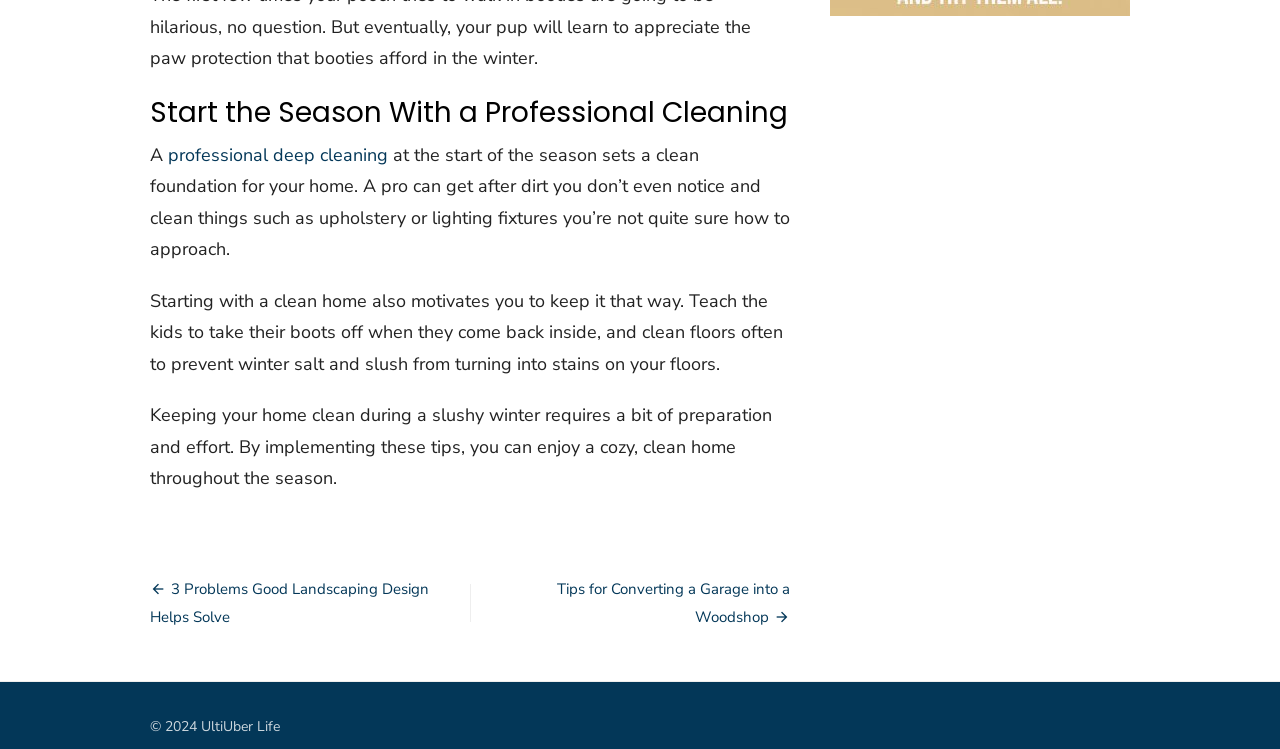Carefully observe the image and respond to the question with a detailed answer:
What motivates people to keep their home clean?

The webpage suggests that starting with a clean home motivates people to keep it that way, as it sets a good habit and encourages people to maintain the cleanliness of their home.